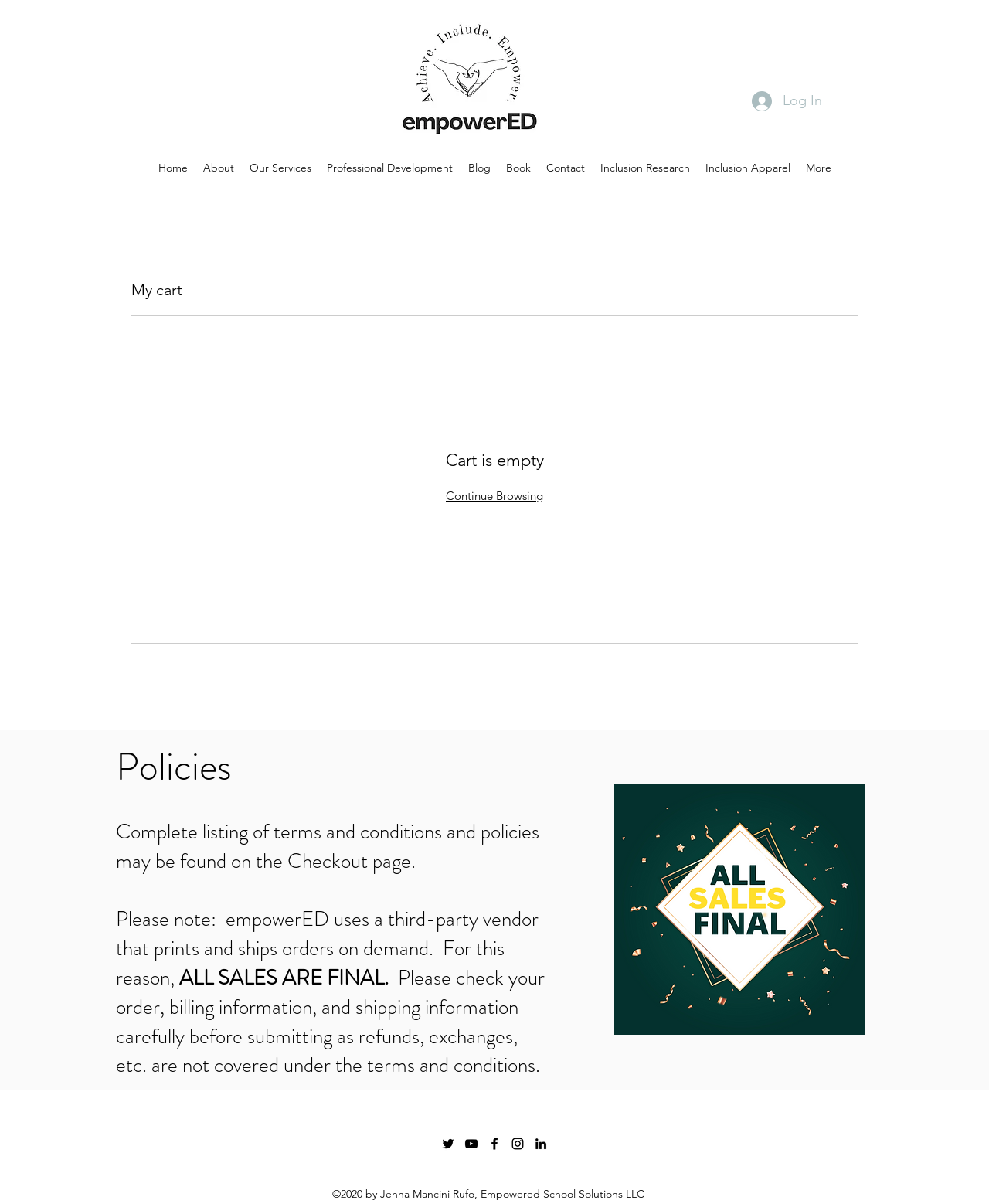What social media platforms are linked on this webpage?
Carefully examine the image and provide a detailed answer to the question.

The webpage contains a social bar with links to various social media platforms, including Twitter, YouTube, Facebook, Instagram, and LinkedIn, each represented by an icon.